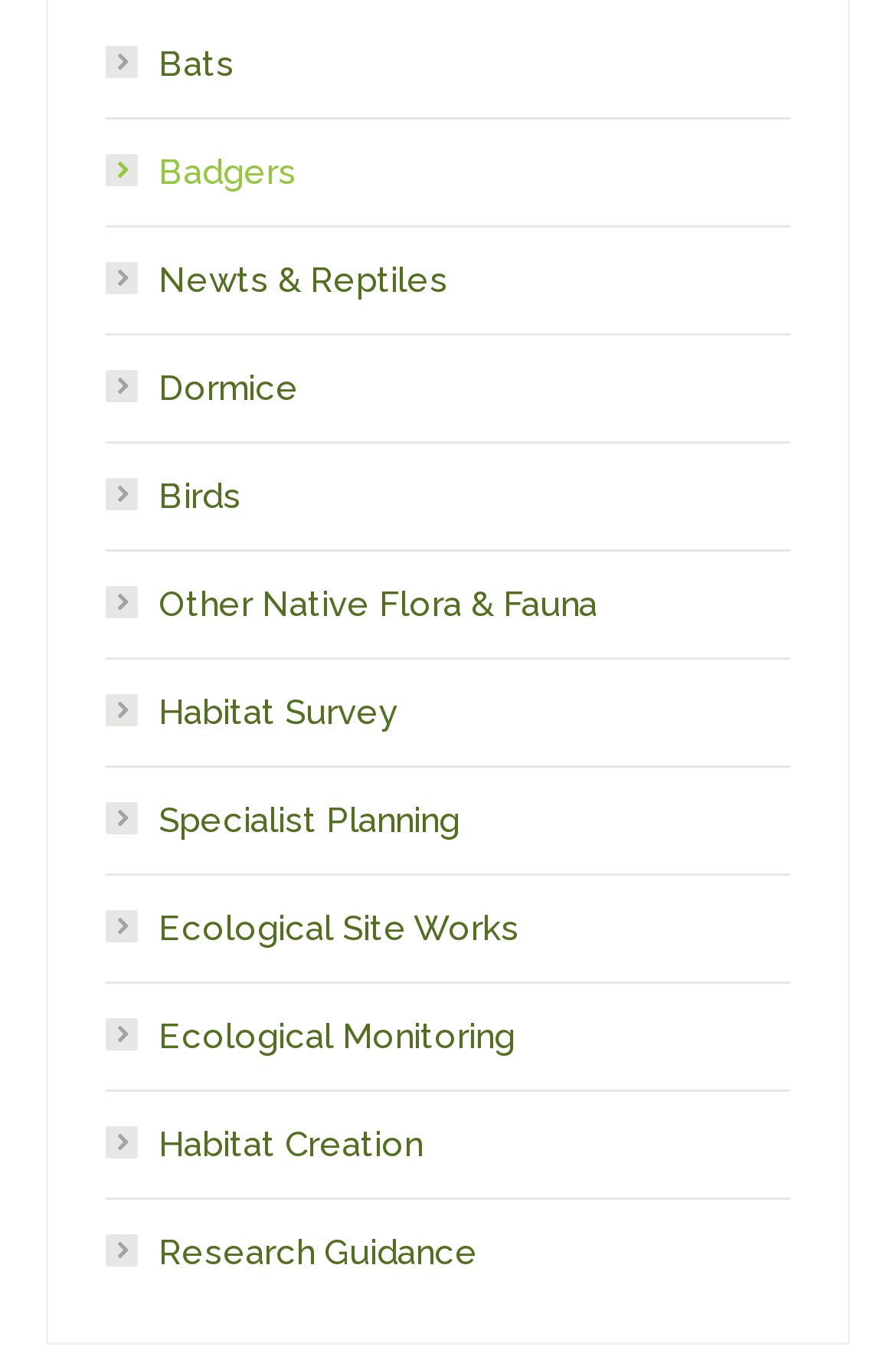Provide the bounding box coordinates of the UI element that matches the description: "visit our LinkedIn page".

None